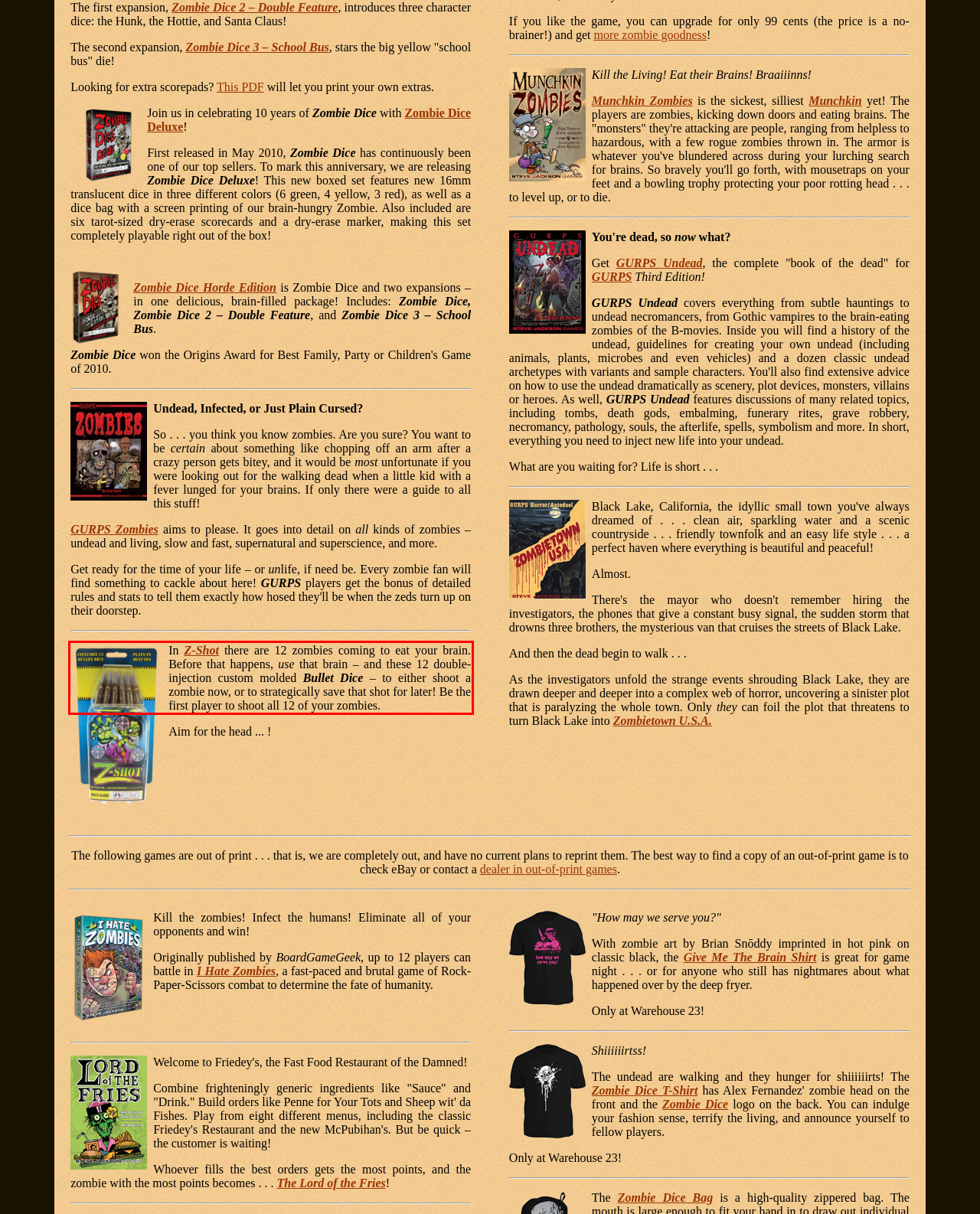You have a screenshot of a webpage with a UI element highlighted by a red bounding box. Use OCR to obtain the text within this highlighted area.

In Z-Shot there are 12 zombies coming to eat your brain. Before that happens, use that brain – and these 12 double-injection custom molded Bullet Dice – to either shoot a zombie now, or to strategically save that shot for later! Be the first player to shoot all 12 of your zombies.